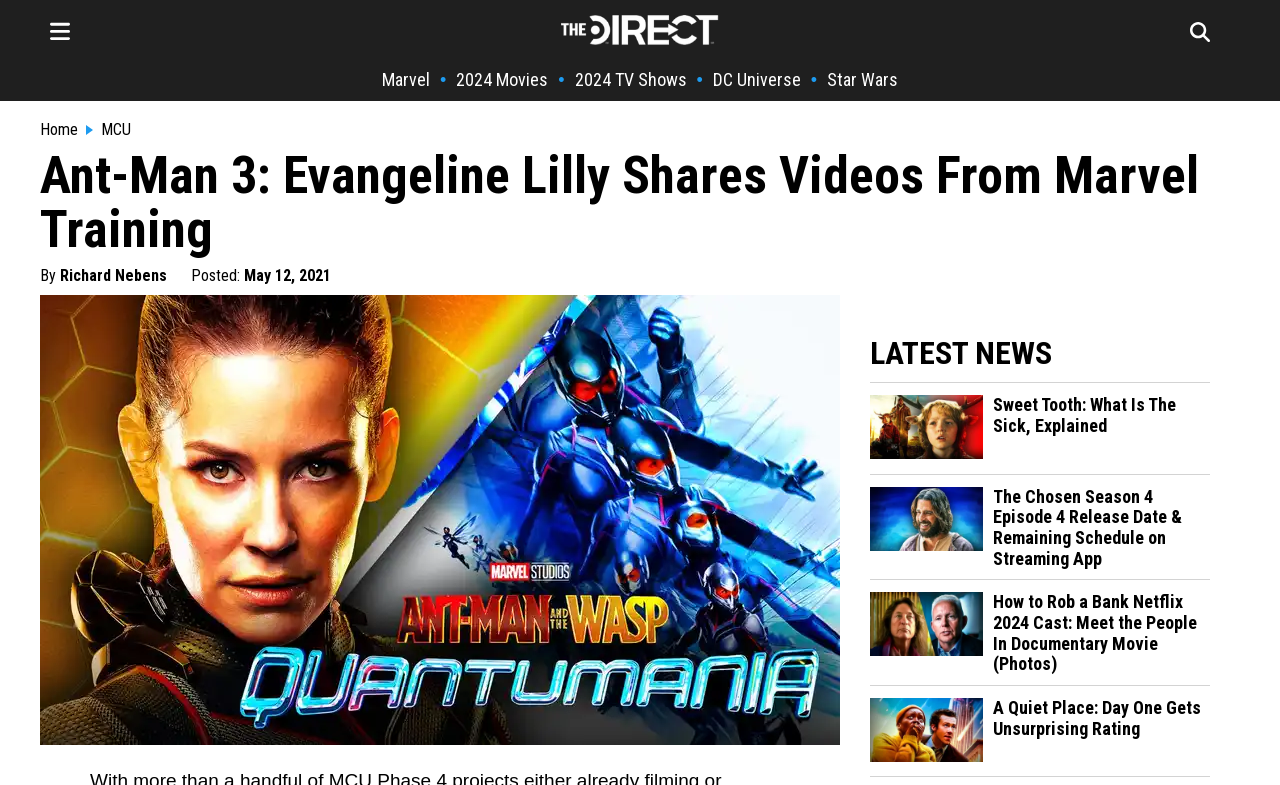Answer the question below with a single word or a brief phrase: 
What is the date of the article?

May 12, 2021